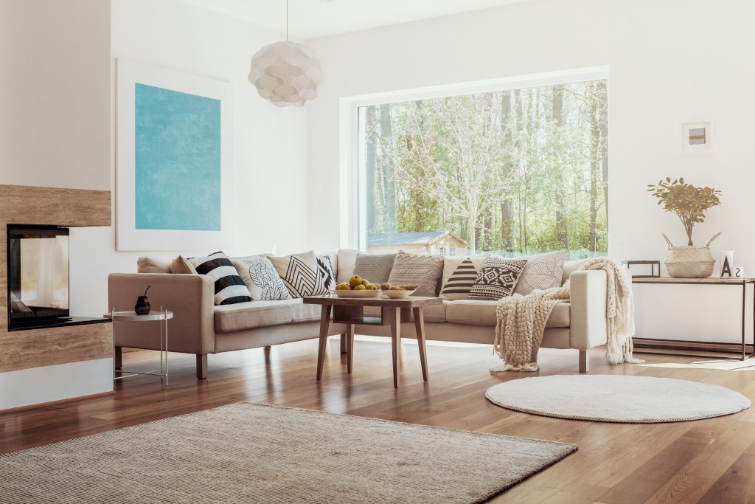What is the shape of the sofa?
Using the information from the image, provide a comprehensive answer to the question.

The caption explicitly states that the sofa is 'modern, L-shaped', providing a clear description of its shape.